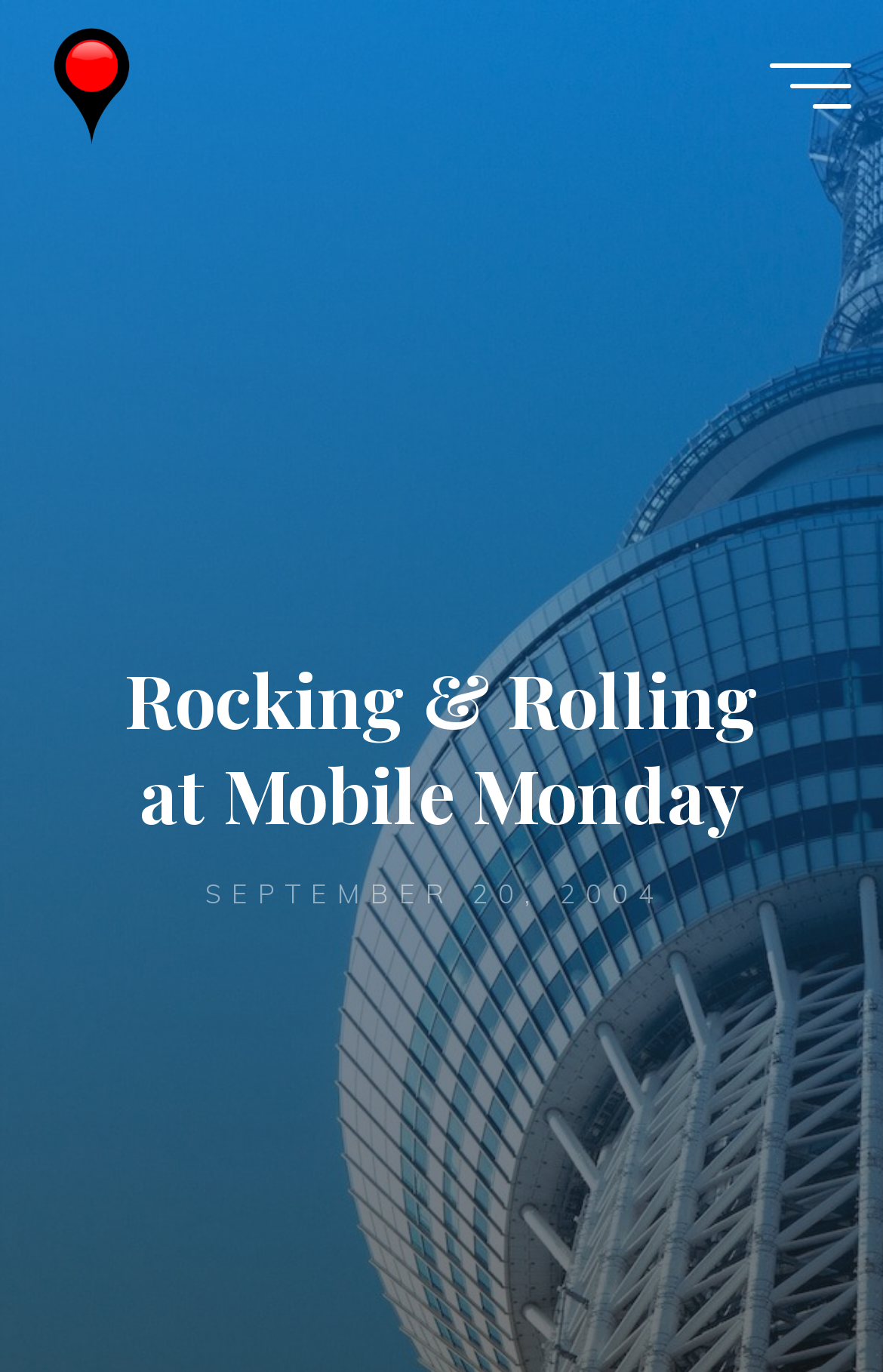What is the name of the website or organization?
Refer to the image and give a detailed answer to the question.

I inferred this answer by looking at the link and image elements which both have the description 'Wireless Watch Japan', suggesting that it is the name of the website or organization.